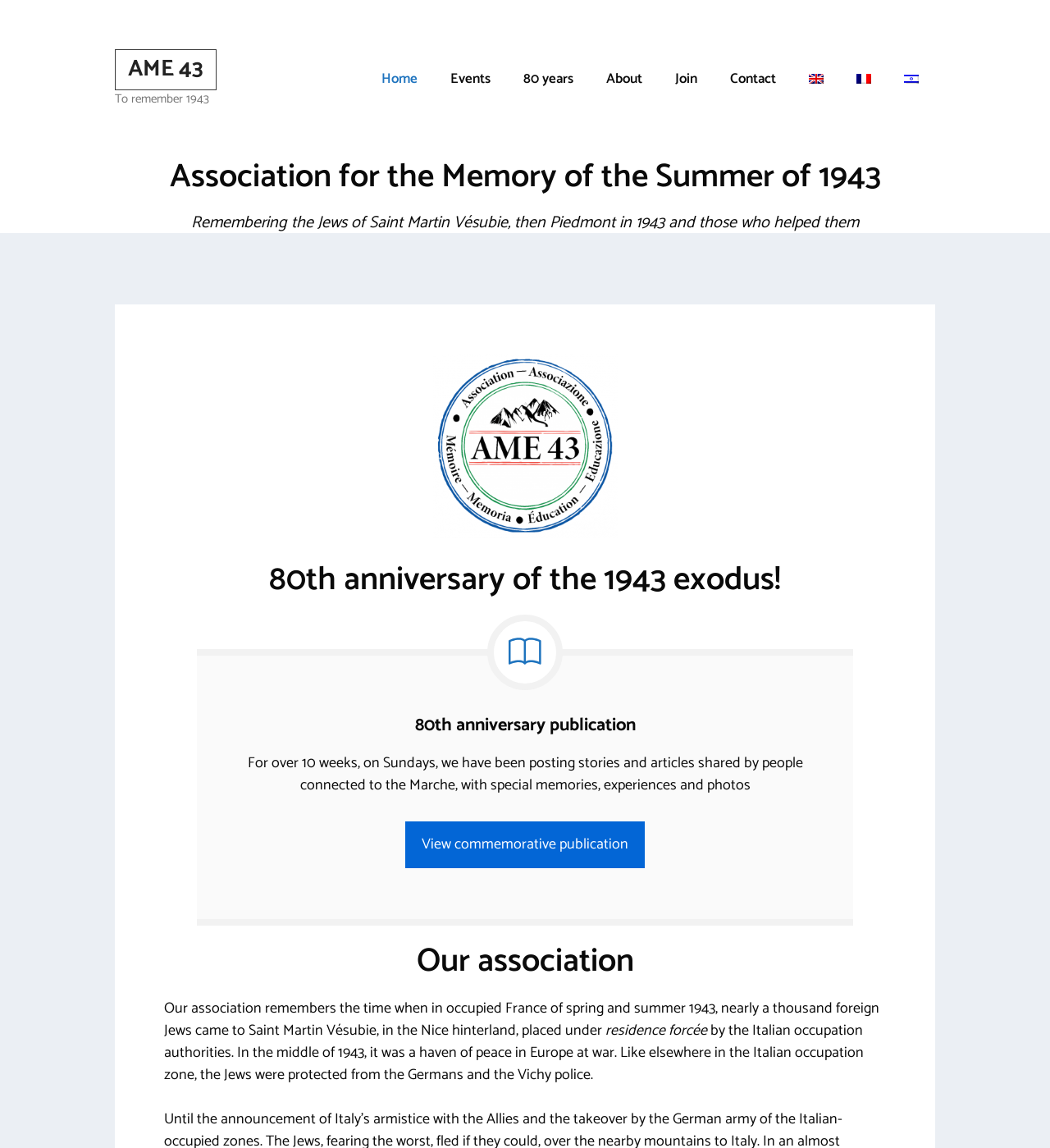Identify the bounding box coordinates of the clickable region required to complete the instruction: "View commemorative publication". The coordinates should be given as four float numbers within the range of 0 and 1, i.e., [left, top, right, bottom].

[0.386, 0.716, 0.614, 0.756]